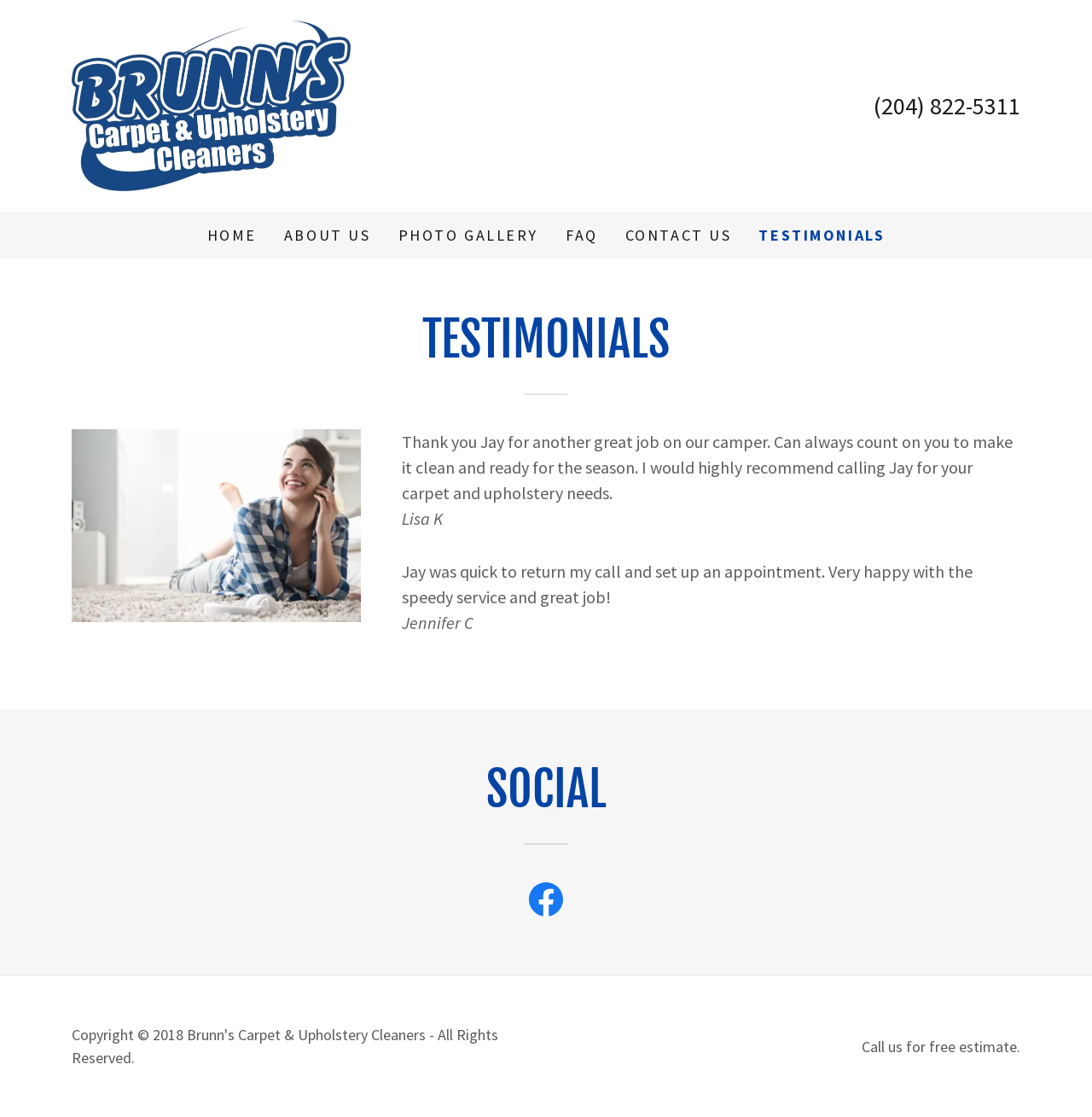Using the details from the image, please elaborate on the following question: What is the call to action at the bottom of the webpage?

I found the call to action by looking at the static text element at the bottom of the webpage with the text 'Call us for free estimate'.